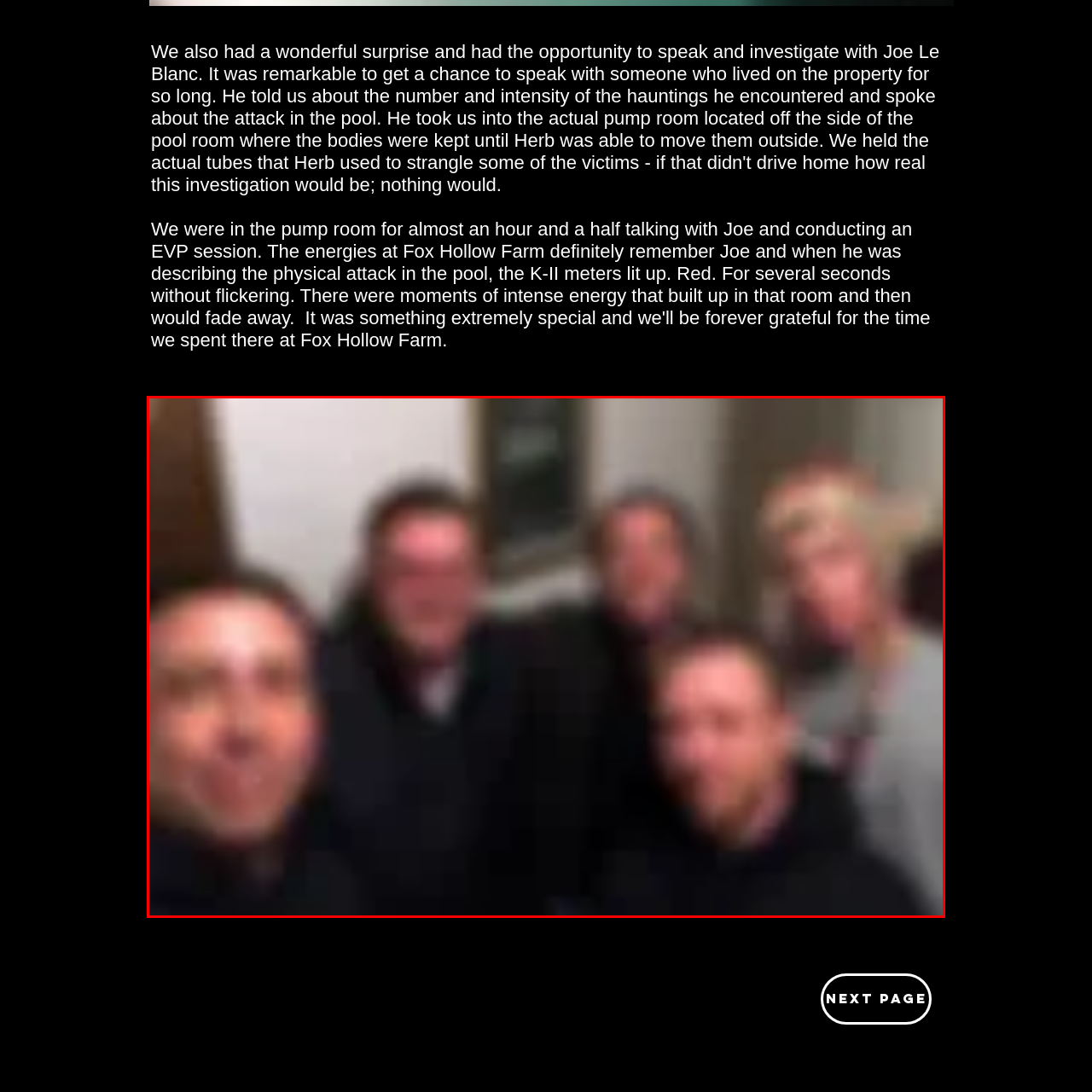Look at the image enclosed by the red boundary and give a detailed answer to the following question, grounding your response in the image's content: 
What is the atmosphere of the social gathering?

The caption describes the image as having a warm, informal feel, and mentions that it was likely taken with a smartphone in a lively atmosphere, which implies that the social gathering was energetic and vibrant.